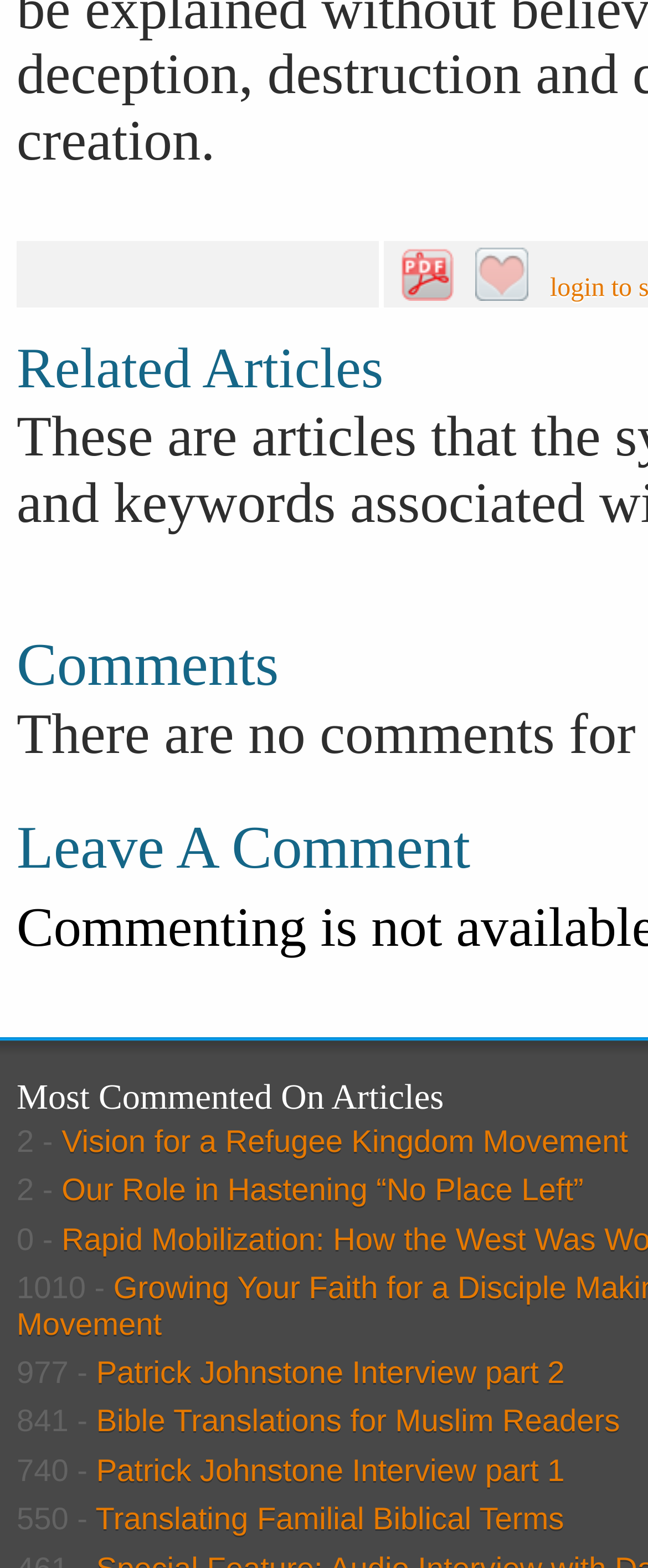Provide a brief response to the question below using a single word or phrase: 
How many StaticText elements are there on the webpage?

6